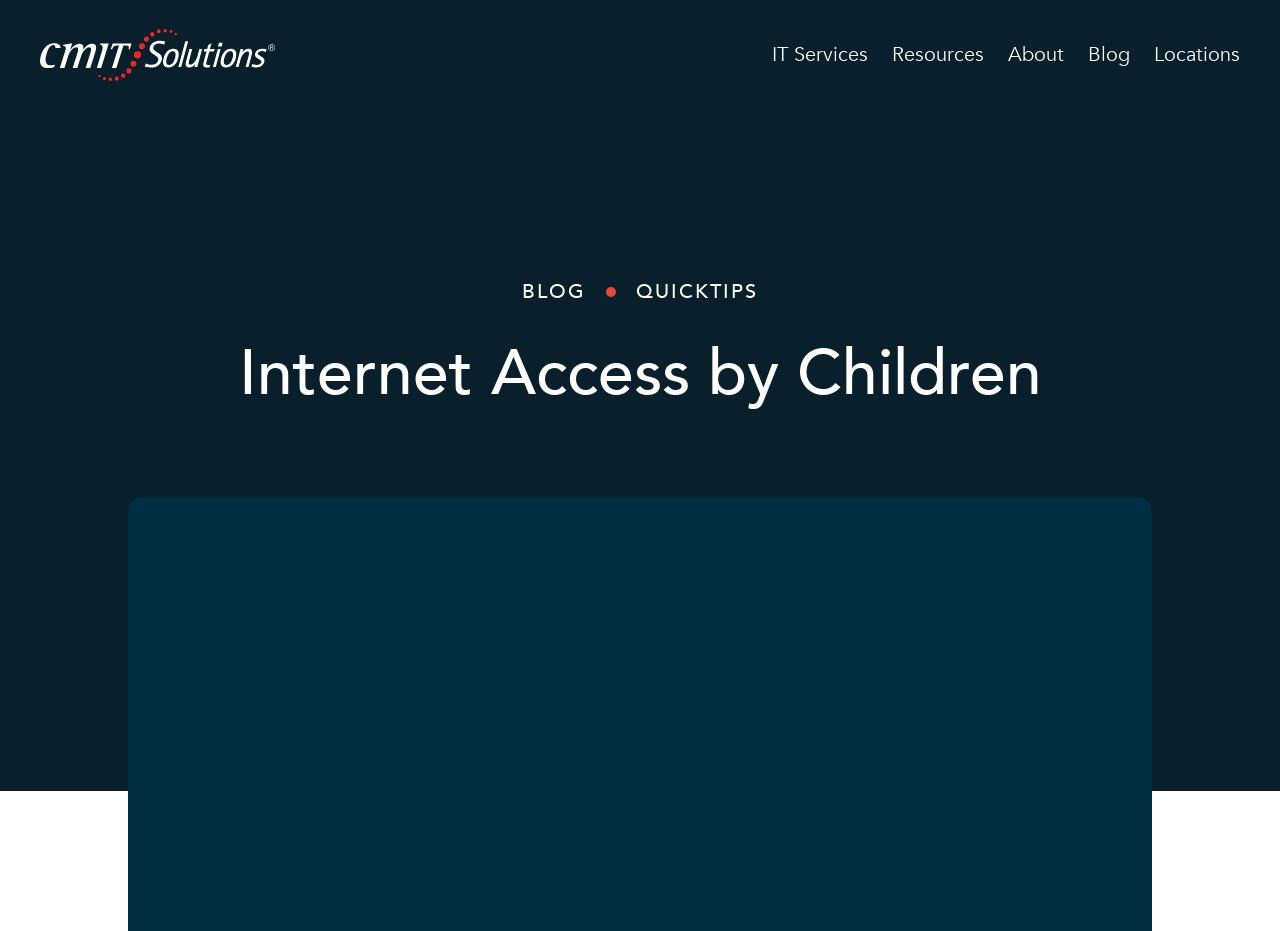How many main navigation links are there?
Look at the image and respond with a one-word or short phrase answer.

6